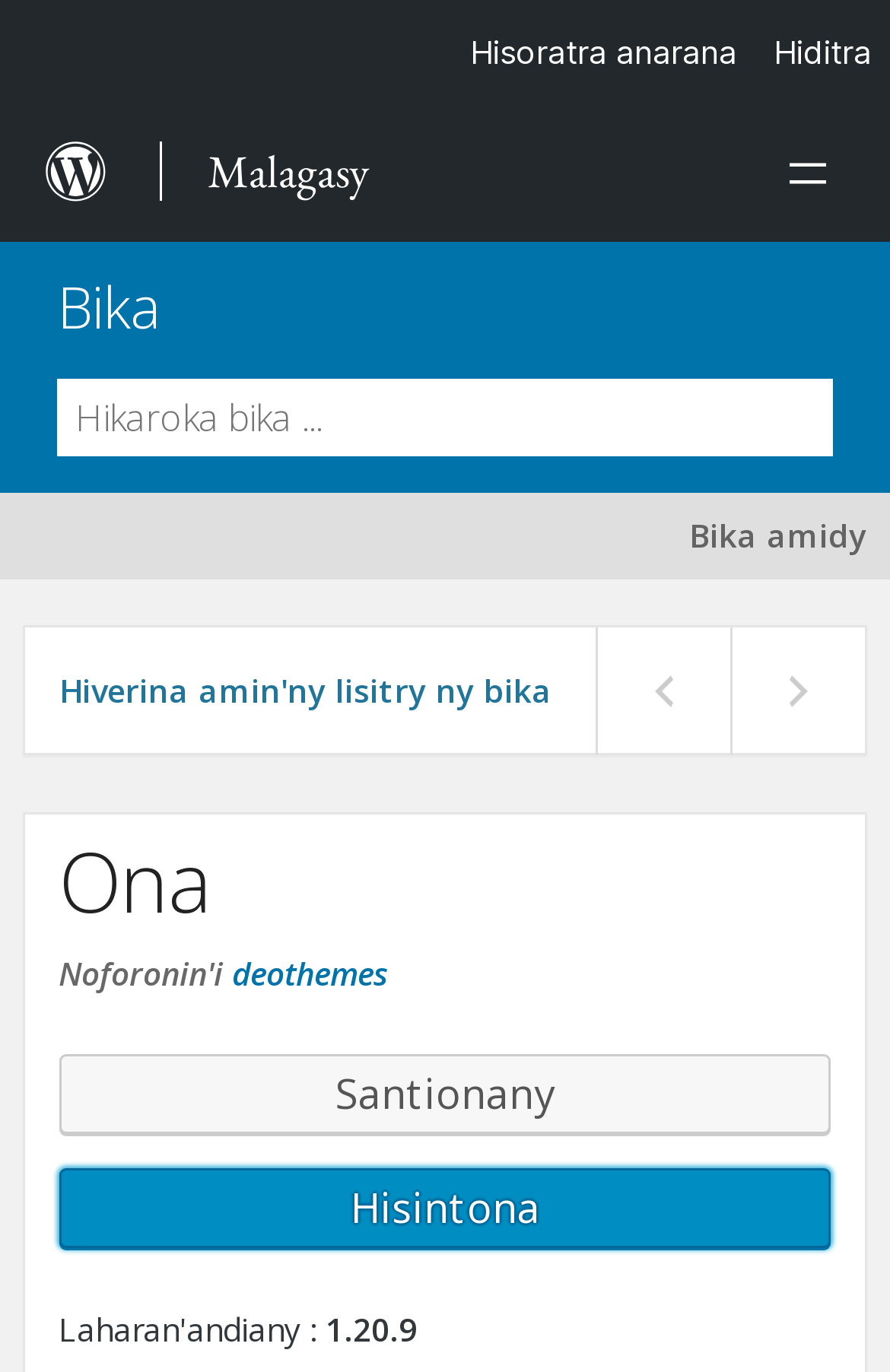Bounding box coordinates are specified in the format (top-left x, top-left y, bottom-right x, bottom-right y). All values are floating point numbers bounded between 0 and 1. Please provide the bounding box coordinate of the region this sentence describes: Bika

[0.064, 0.195, 0.179, 0.251]